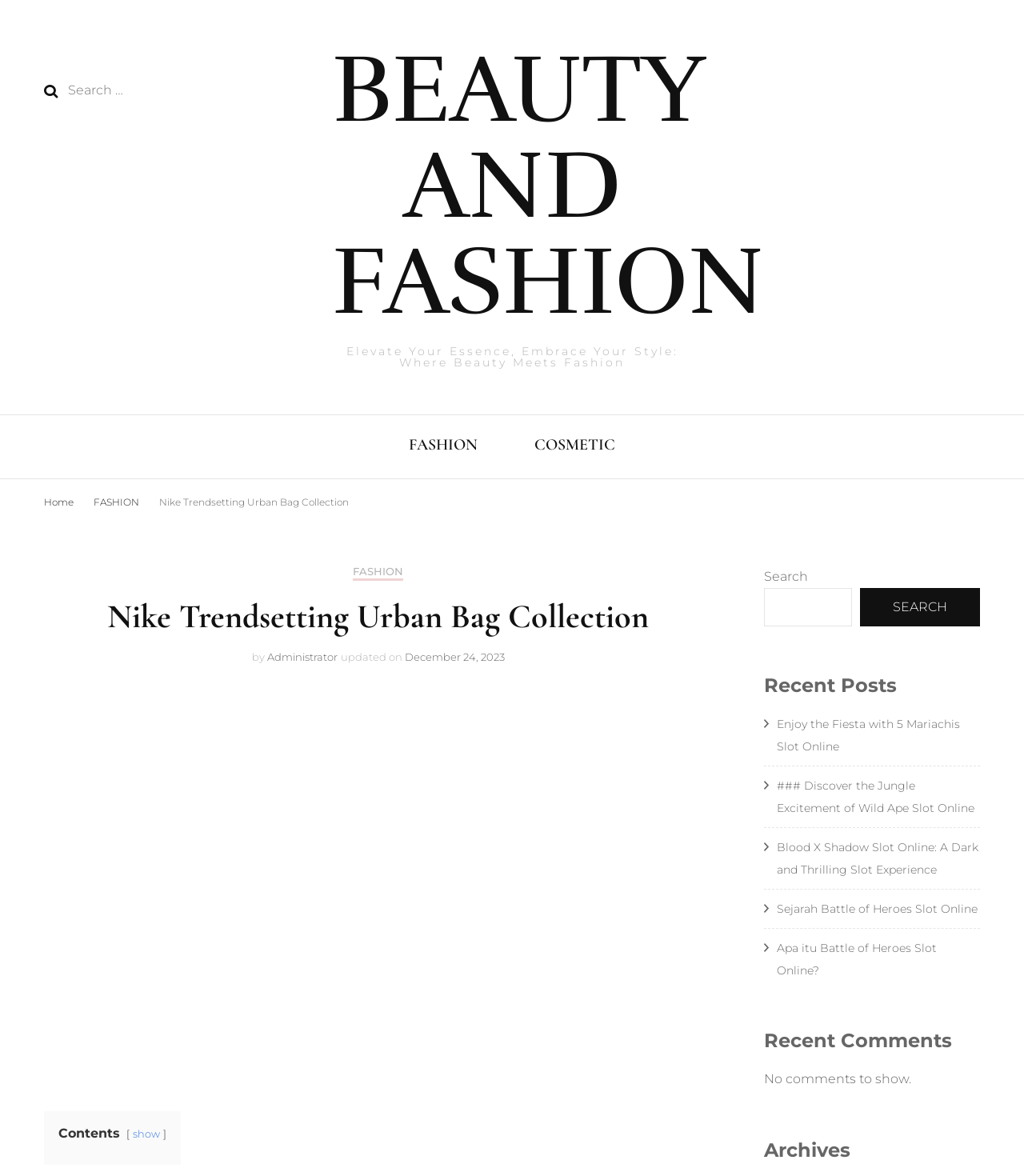Please provide a comprehensive response to the question based on the details in the image: What is the current state of the 'Recent Comments' section?

The 'Recent Comments' section currently has no comments, as indicated by the StaticText 'No comments to show'.